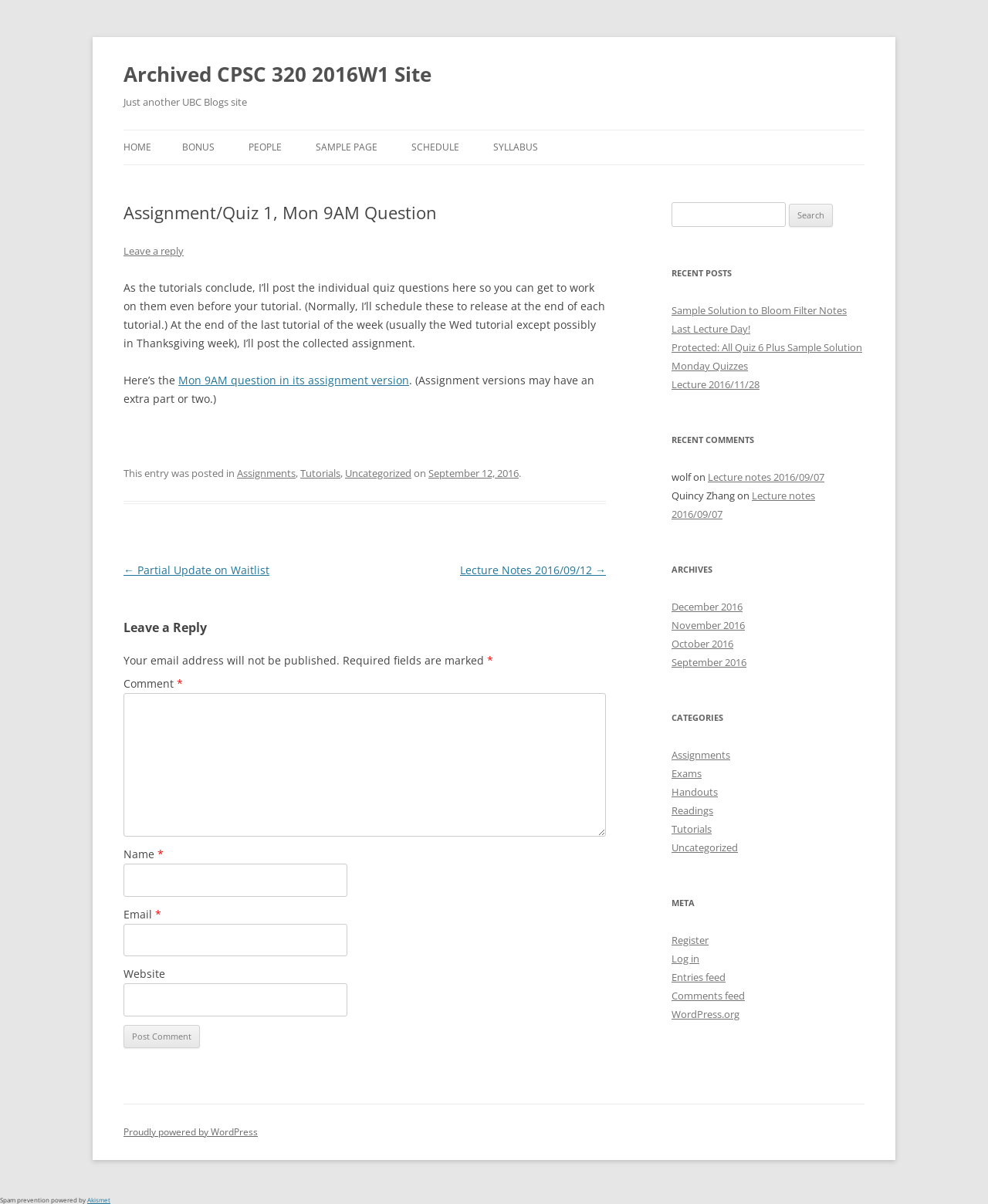Describe every aspect of the webpage comprehensively.

This webpage is an archived site for a university course, CPSC 320, from 2016. At the top, there is a heading that reads "Archived CPSC 320 2016W1 Site" with a link to the same title. Below this, there is another heading that says "Just another UBC Blogs site". 

On the left side of the page, there is a navigation menu with links to "HOME", "BONUS", "PEOPLE", "SAMPLE PAGE", "SCHEDULE", and "SYLLABUS". 

The main content of the page is an article titled "Assignment/Quiz 1, Mon 9AM Question". The article explains that the individual quiz questions will be posted so that students can work on them before their tutorial. It also mentions that the collected assignment will be posted at the end of the last tutorial of the week. 

Below the article, there are links to "Leave a reply" and "Post navigation" with arrows pointing to the previous and next posts. 

On the right side of the page, there is a complementary section with a search bar, recent posts, recent comments, archives, categories, and meta information. The recent posts section lists several links to different posts, including "Sample Solution to Bloom Filter Notes" and "Lecture 2016/11/28". The recent comments section lists comments from users, including "wolf" and "Quincy Zhang", with links to the posts they commented on. The archives section lists links to different months, including December 2016, November 2016, and September 2016. The categories section lists links to different categories, including "Assignments", "Exams", and "Tutorials". The meta section lists links to "Register", "Log in", and "Entries feed".